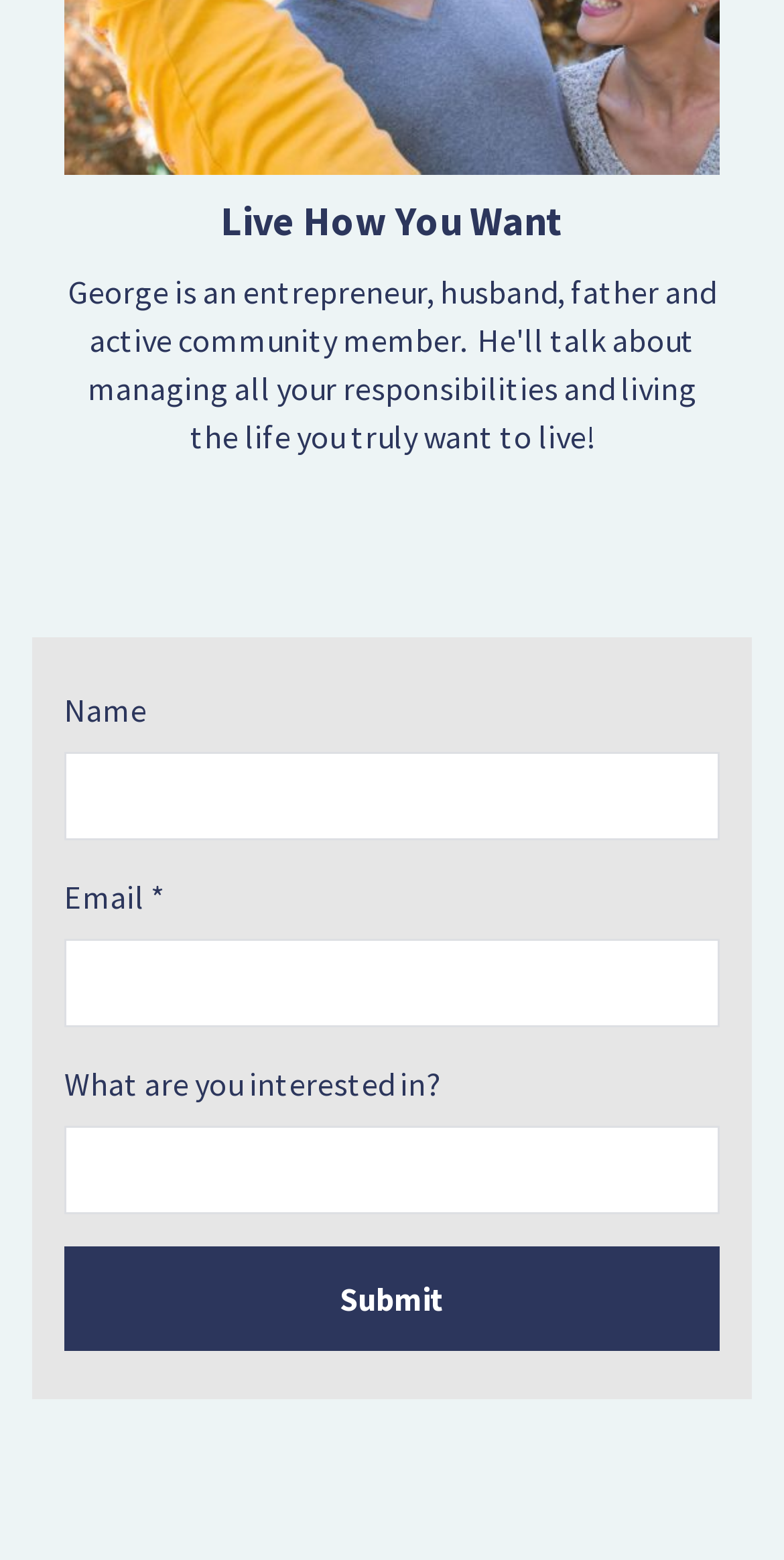Consider the image and give a detailed and elaborate answer to the question: 
What happens when the submit button is clicked?

When the submit button is clicked, the form data will be sent to the server for processing. This will likely trigger some action, such as sending a notification or adding the user to a mailing list, but the exact outcome is not specified on the webpage.